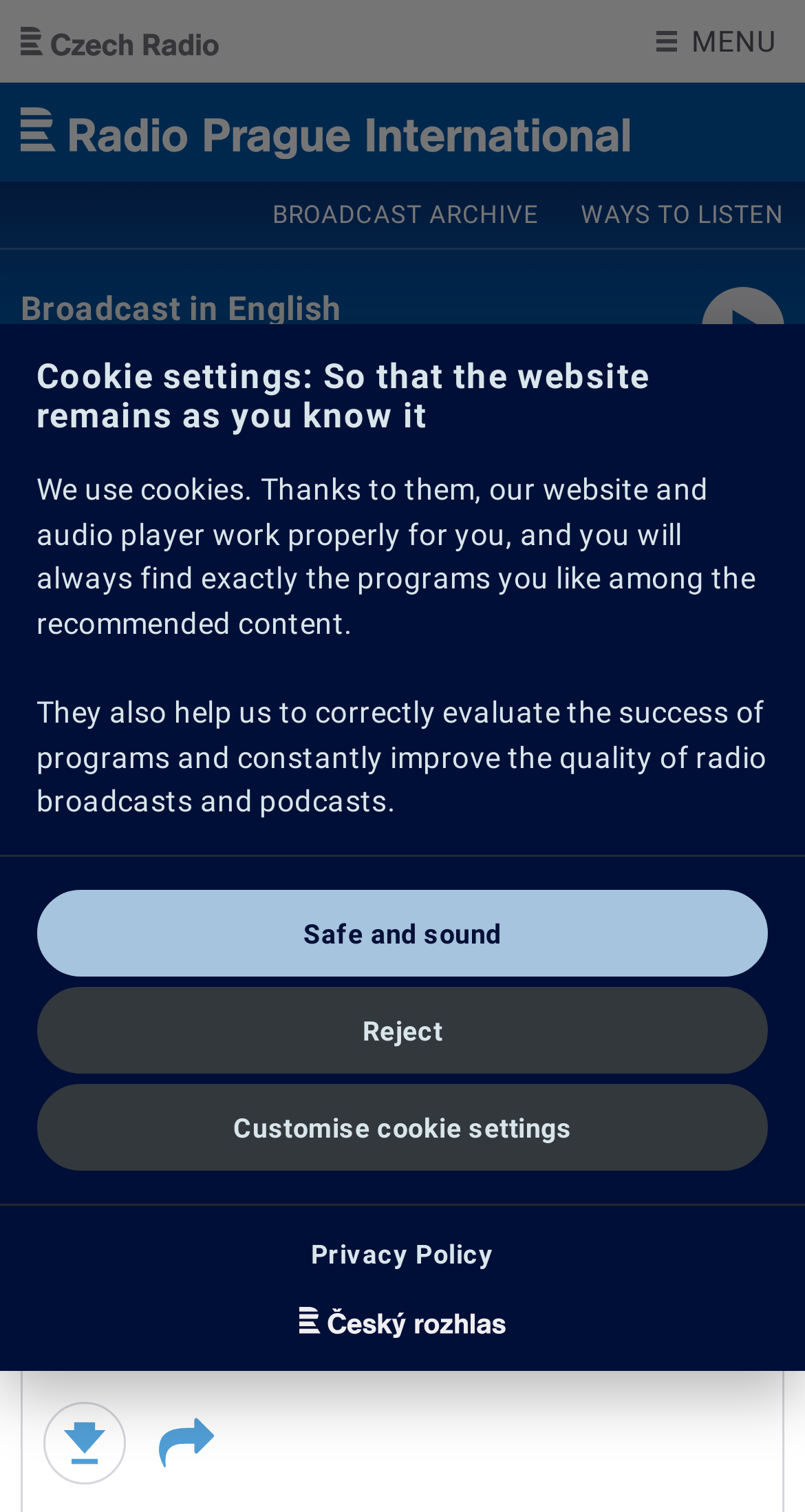Offer a meticulous caption that includes all visible features of the webpage.

This webpage is about Radio Prague International, specifically the "Living life to the full" section, which appears to be a Czech language course. At the top, there are several links, including "Skip to main content", "Czech Radio", and "MENU". Below these links, there is a heading "Czech language" followed by links to "News" and "More…".

On the left side, there are language options, including "CS", "DE", "EN", "ES", "FR", "РУ", and "УК". Below these options, there is a heading "Living life to the full" with a date "05/31/2014" next to it. 

On the right side, there is a photo with a caption "Photo: Barbora Kmentová". Below the photo, there is an audio player with a "Play / pause" button, a timer showing "0:00 / 4:23", and options to download or share the audio. 

At the bottom of the page, there is a dialog box for cookie settings, which explains the use of cookies on the website and provides options to reject, customize, or accept them.